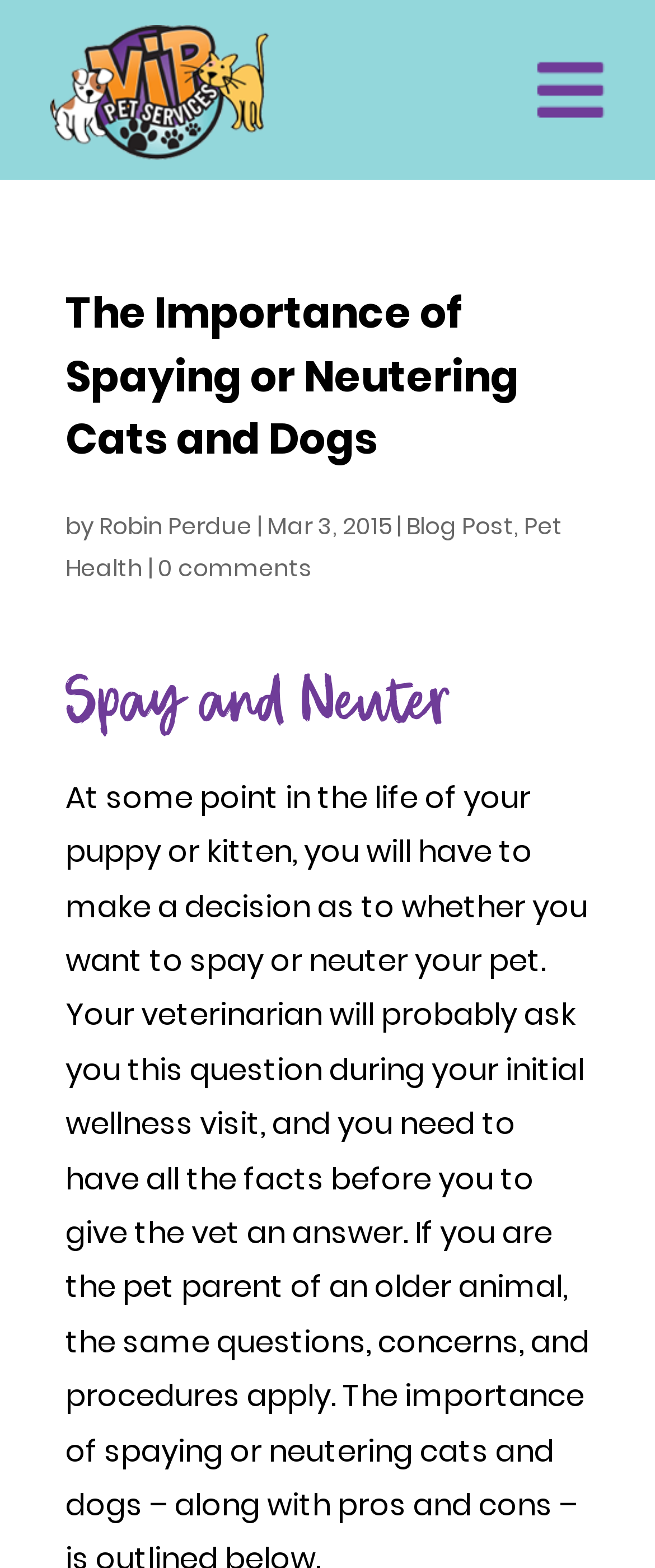Provide a comprehensive description of the webpage.

The webpage is about the importance of spaying or neutering cats and dogs. At the top left, there is a logo of "VIP Pet Services" with a link to the website. On the top right, there is a horizontal bar with a link. Below the logo, there is a heading that reads "The Importance of Spaying or Neutering Cats and Dogs". 

Next to the heading, there is a byline that indicates the article is written by "Robin Perdue" on "Mar 3, 2015". There are also links to "Blog Post" and "Pet Health" on the same line. 

Further down, there is a subheading "Spay and Neuter" that appears to be the start of the main content. The overall layout suggests that the webpage is a blog post or an article discussing the importance of spaying or neutering pets.